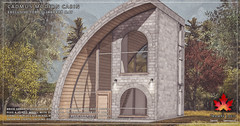Describe all the elements in the image extensively.

The image showcases the "Cadmus Modern Cabin," a striking structure characterized by its unique architectural design and use of materials. The cabin features a combination of stone and wood elements, with a distinctive arched roof that adds a contemporary feel to the natural surroundings. Large windows allow ample light to flood the interior, creating a warm and inviting atmosphere. 

Set within a lush, green landscape, the cabin is framed by trees that suggest a serene, wooded environment, perfect for a retreat or vacation home. This design is part of a collection available for purchase, reflecting modern aesthetics while harmonizing with nature. The image invites viewers to envision a cozy escape, blending modern living with the beauty of the outdoors.